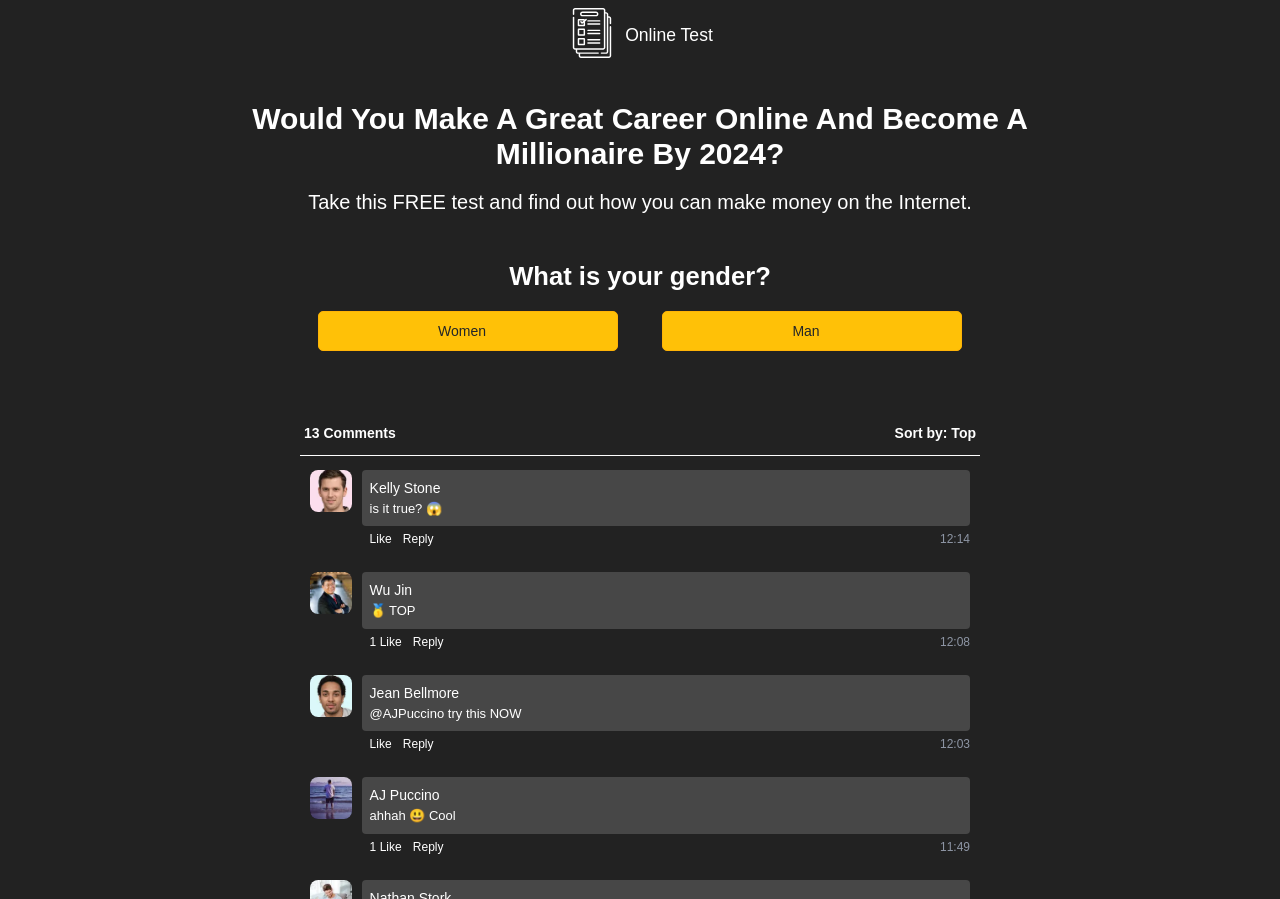What is the question being asked in the survey?
Answer with a single word or phrase by referring to the visual content.

What is your gender?